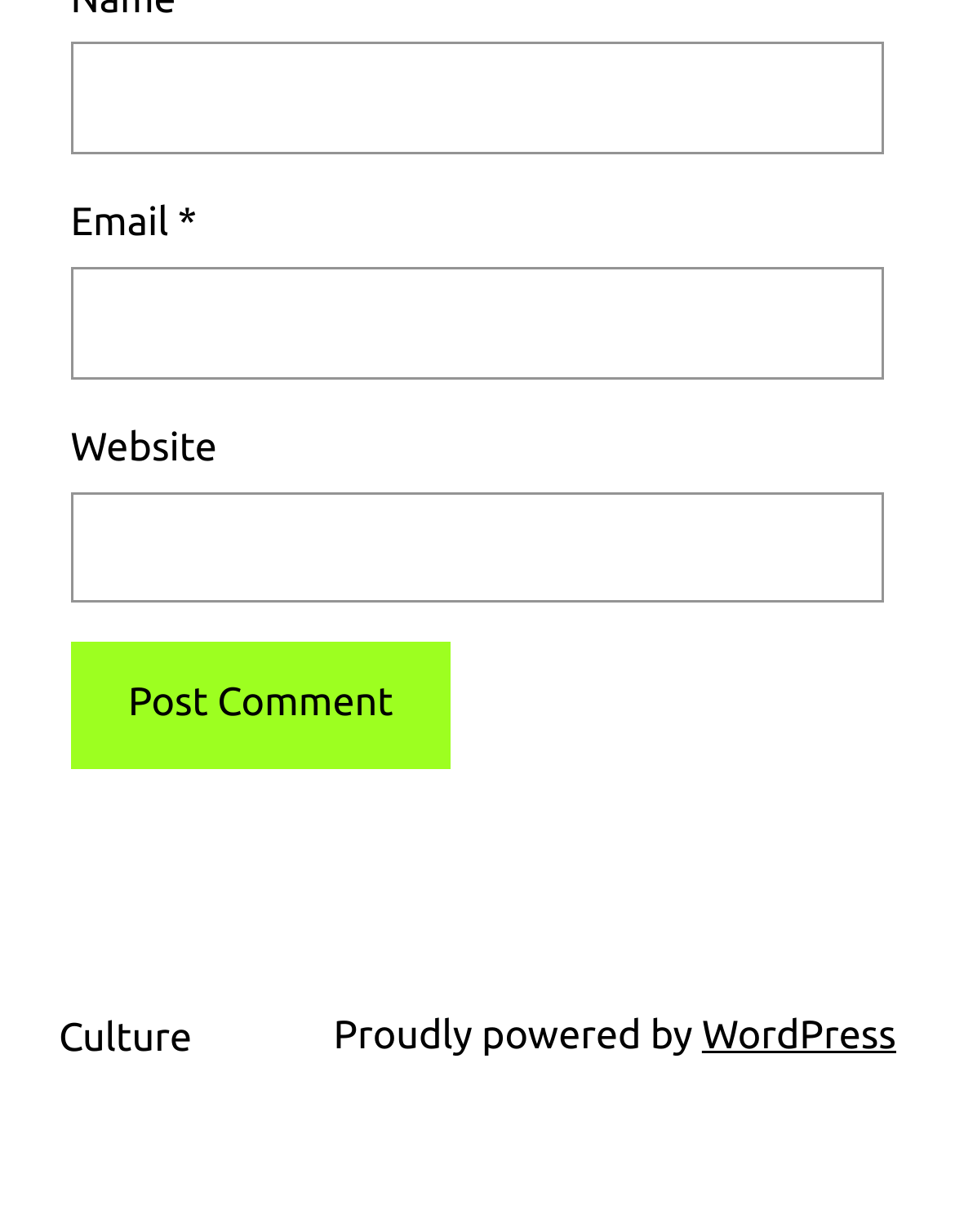Given the webpage screenshot, identify the bounding box of the UI element that matches this description: "name="submit" value="Post Comment"".

[0.074, 0.521, 0.472, 0.624]